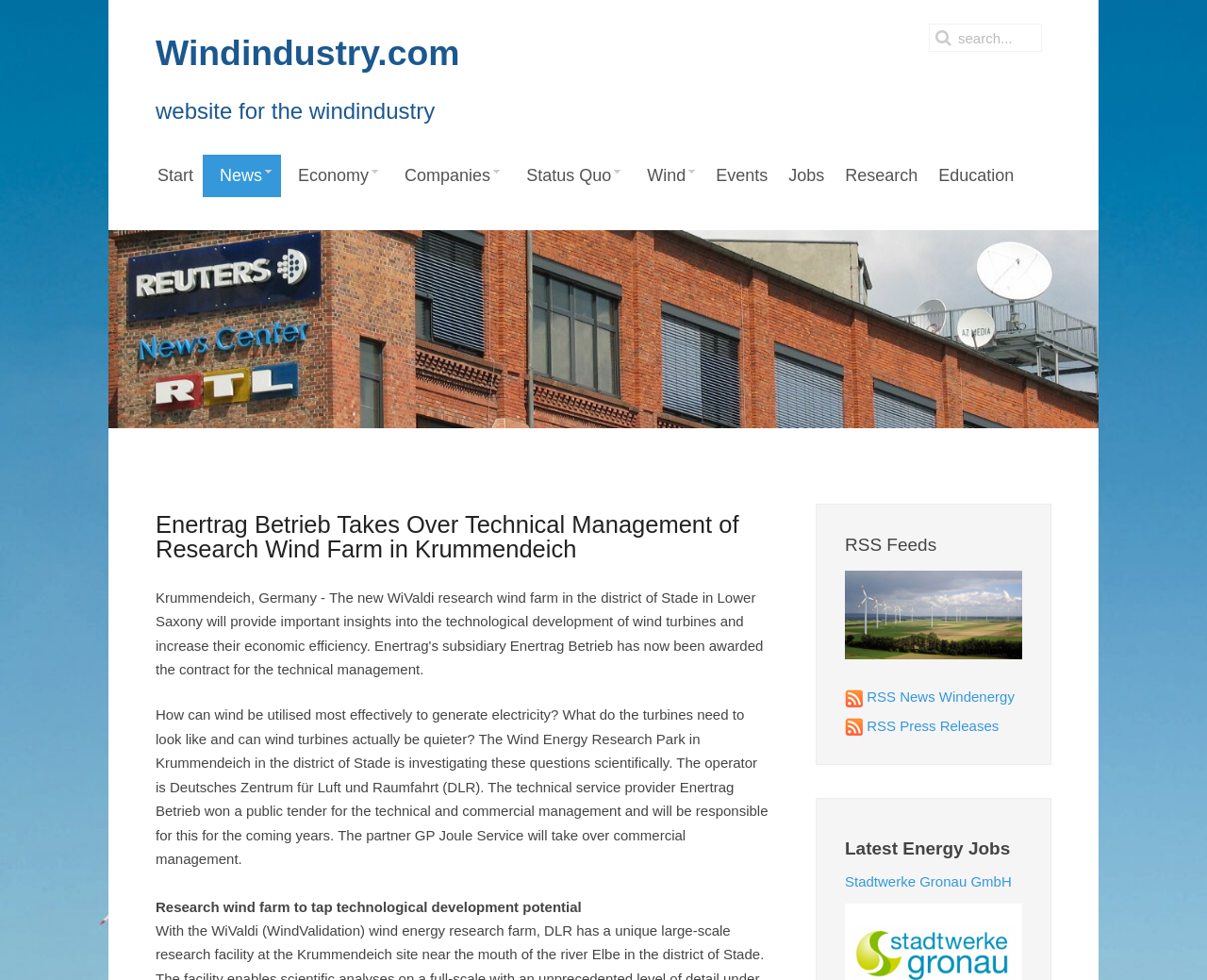Write a detailed summary of the webpage.

The webpage appears to be a news and information portal for the wind industry. At the top, there is a header section with the website's title "Windindustry.com" and a tagline "website for the windindustry". Below this, there is a search bar located at the top right corner of the page.

The main navigation menu is situated below the header, consisting of 10 links: "Start", "News", "Economy", "Companies", "Status Quo", "Wind", "Events", "Jobs", "Research", and "Education". These links are arranged horizontally and take up a significant portion of the top section of the page.

On the left side of the page, there is a large image that spans almost the entire height of the page, with a heading "Enertrag Betrieb Takes Over Technical Management of Research Wind Farm in Krummendeich" situated above a block of text that describes the research wind farm in Krummendeich. The text explains how the wind farm is investigating ways to utilize wind energy more effectively and how Enertrag Betrieb will be responsible for the technical and commercial management of the farm.

Below this text, there are two more headings: "Research wind farm to tap technological development potential" and "RSS Feeds". The "RSS Feeds" section contains two images of RSS icons and two links to RSS feeds for news and press releases.

On the right side of the page, there is a section dedicated to job listings, with a heading "Latest Energy Jobs" and a job listing for "Stadtwerke Gronau GmbH" with a link to the company's website. There is also an image link below this job listing.

Overall, the webpage appears to be a hub for news, information, and resources related to the wind industry, with a focus on research, jobs, and company information.